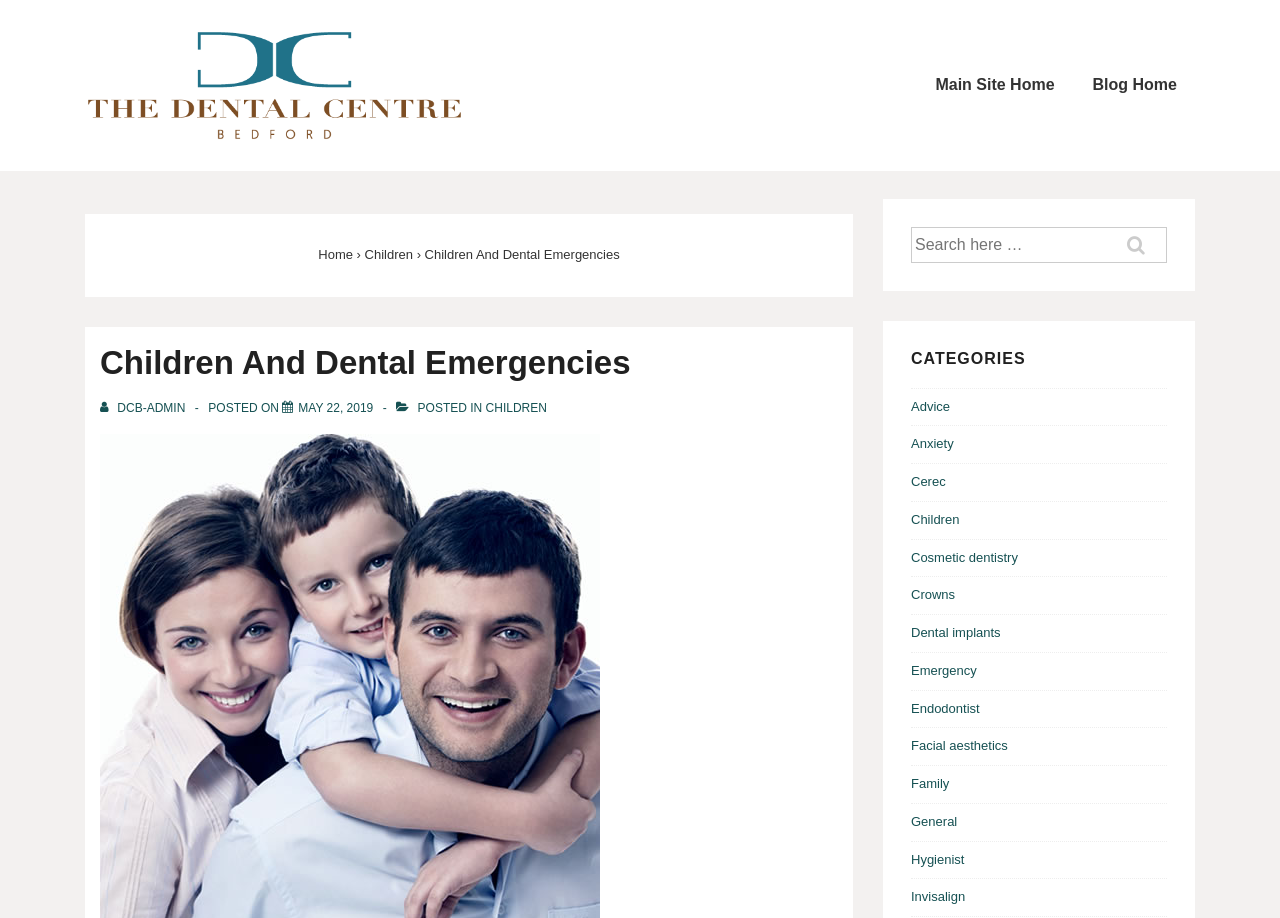How many categories are listed?
From the details in the image, answer the question comprehensively.

I found the categories by looking at the heading element with the text 'CATEGORIES' and its sibling elements, which are links with text 'Advice', 'Anxiety', ..., 'Invisalign'. I counted 15 categories in total.